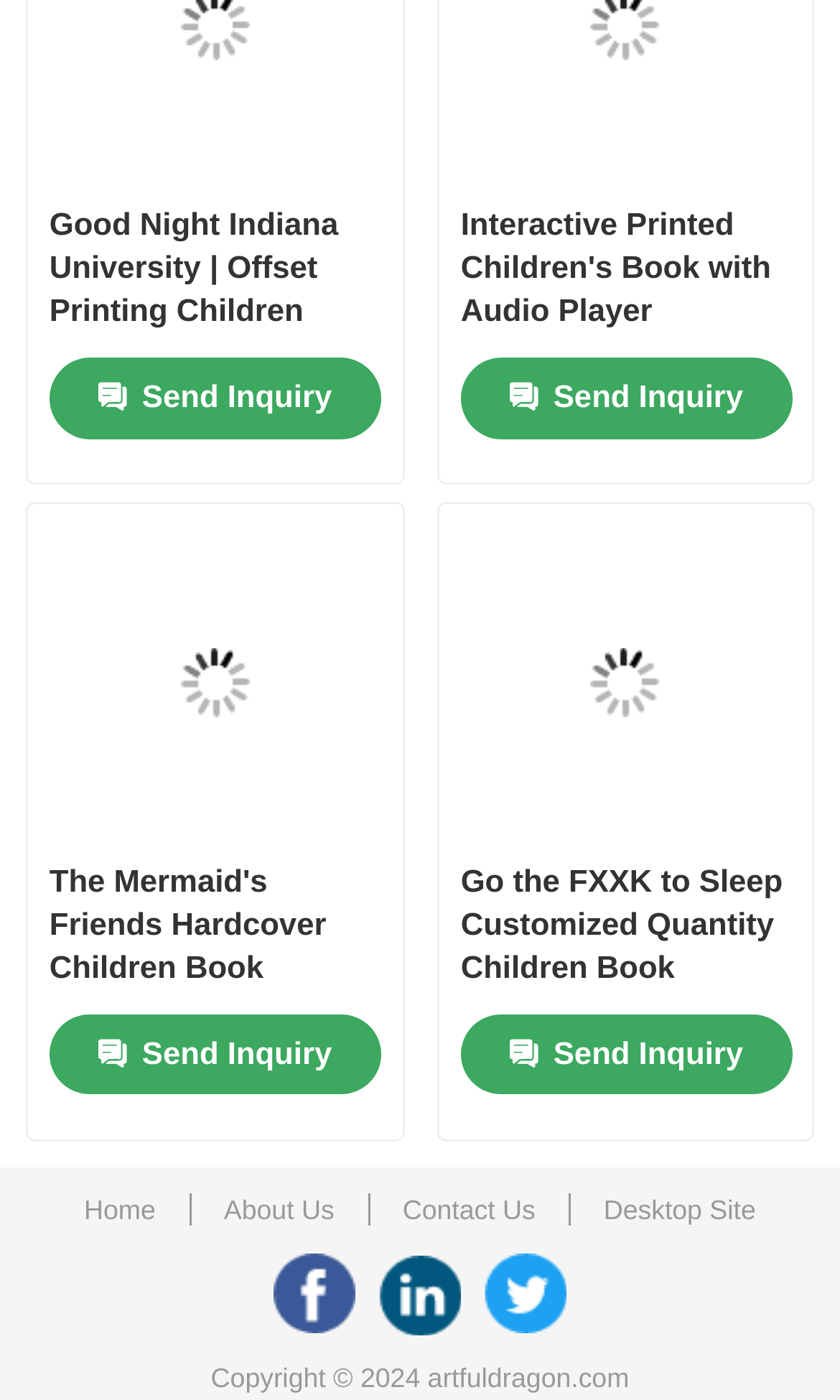Please reply with a single word or brief phrase to the question: 
How many social media links are there?

3